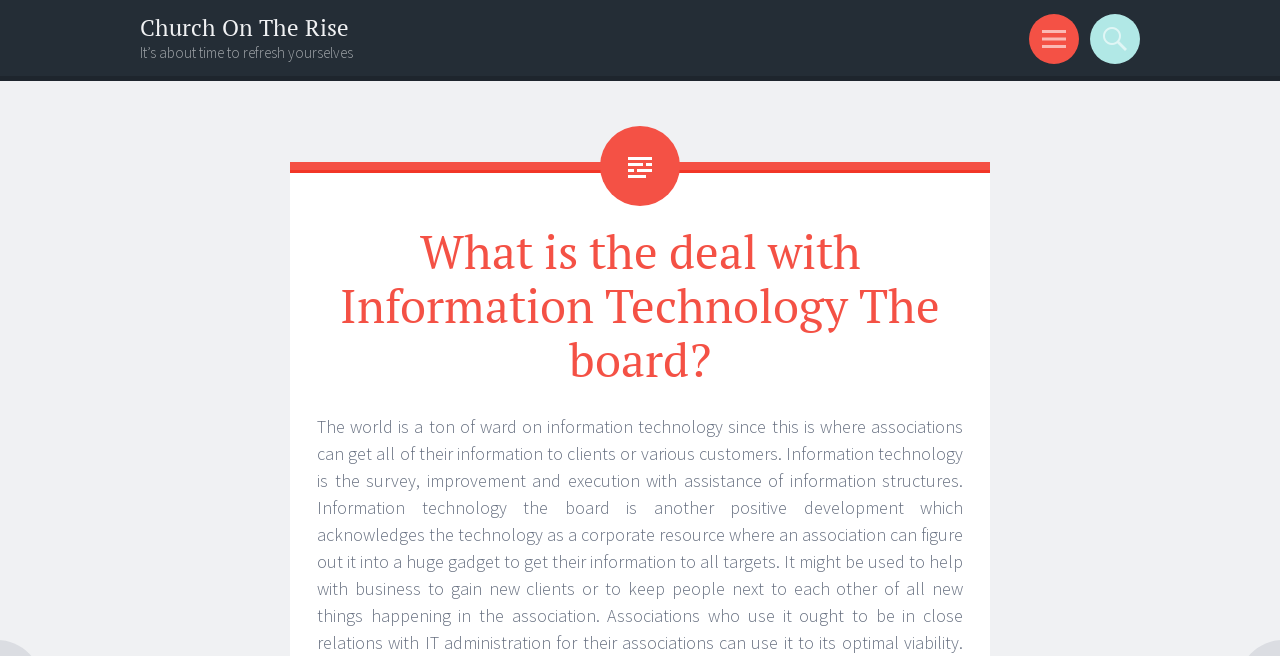Using details from the image, please answer the following question comprehensively:
How many main navigation elements are there?

I counted the number of main navigation elements by looking at the elements located at the top of the webpage. I found two elements: 'Menu' and 'Search', which are located at [0.799, 0.021, 0.843, 0.097] and [0.846, 0.021, 0.891, 0.097] respectively. Therefore, there are 2 main navigation elements.